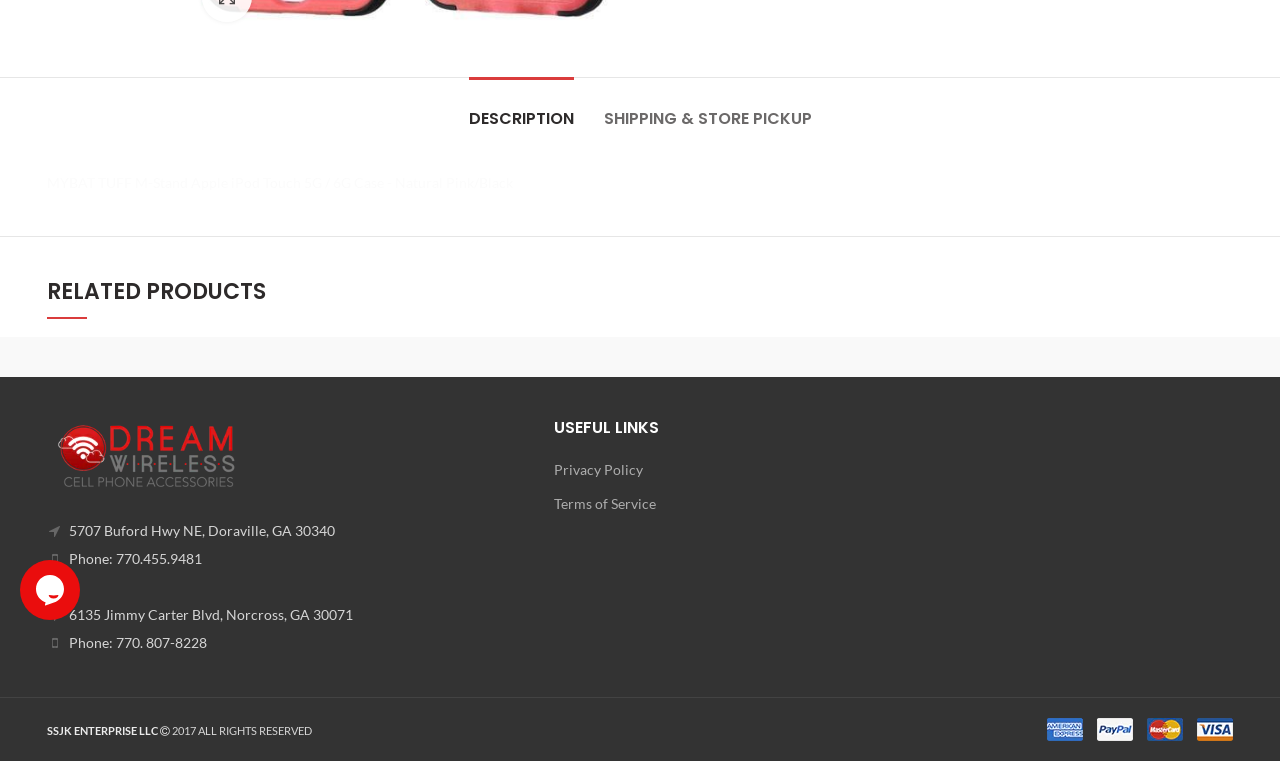Locate the bounding box of the UI element described by: "Description" in the given webpage screenshot.

[0.366, 0.102, 0.448, 0.184]